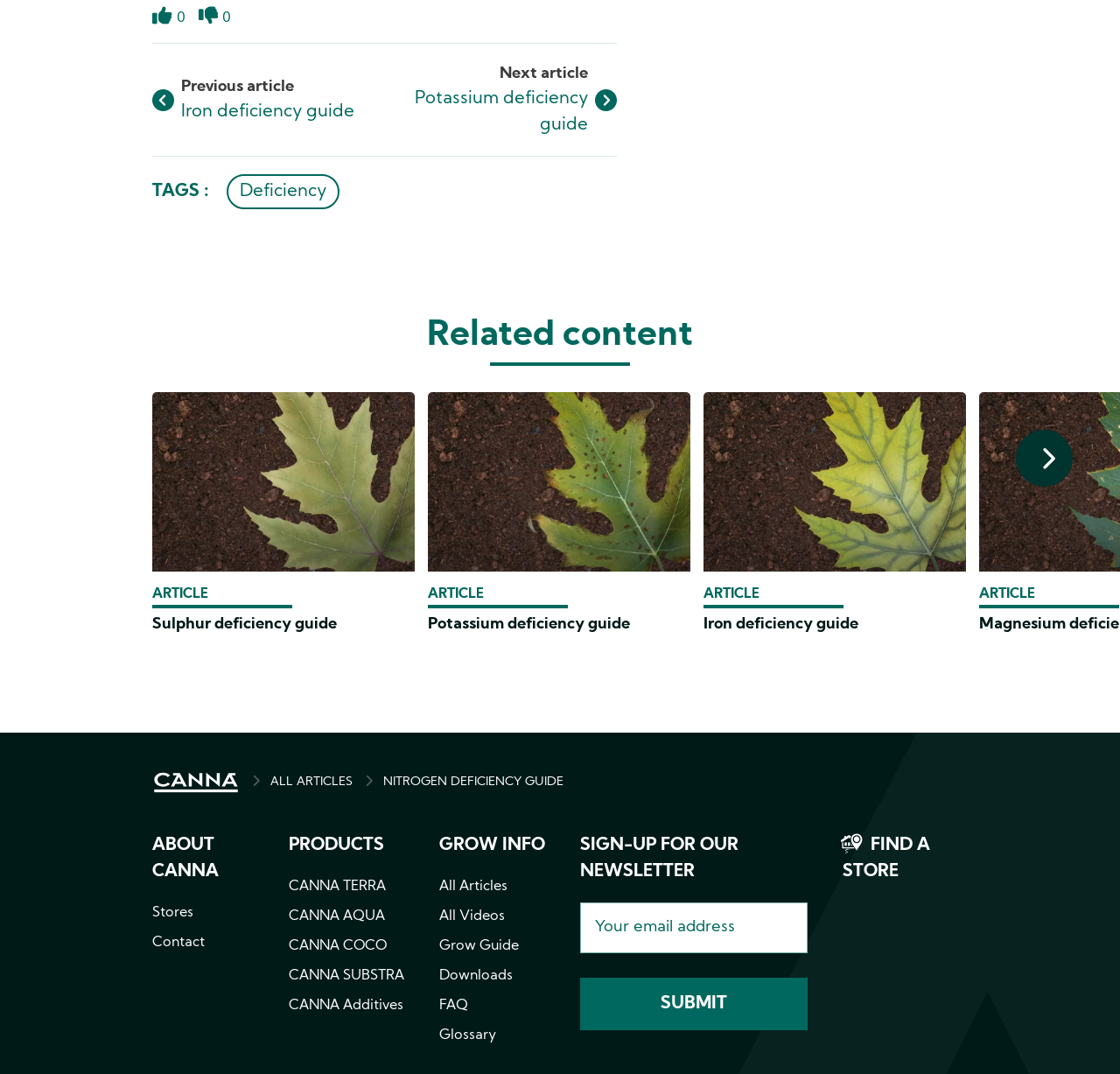Can you give a comprehensive explanation to the question given the content of the image?
How can I find a store that sells Canna products?

The 'FIND A STORE' link is located at the bottom of the webpage, indicating that it is a call-to-action for users who are interested in purchasing Canna products. Clicking on this link will likely direct the user to a page that allows them to find a store that sells Canna products.